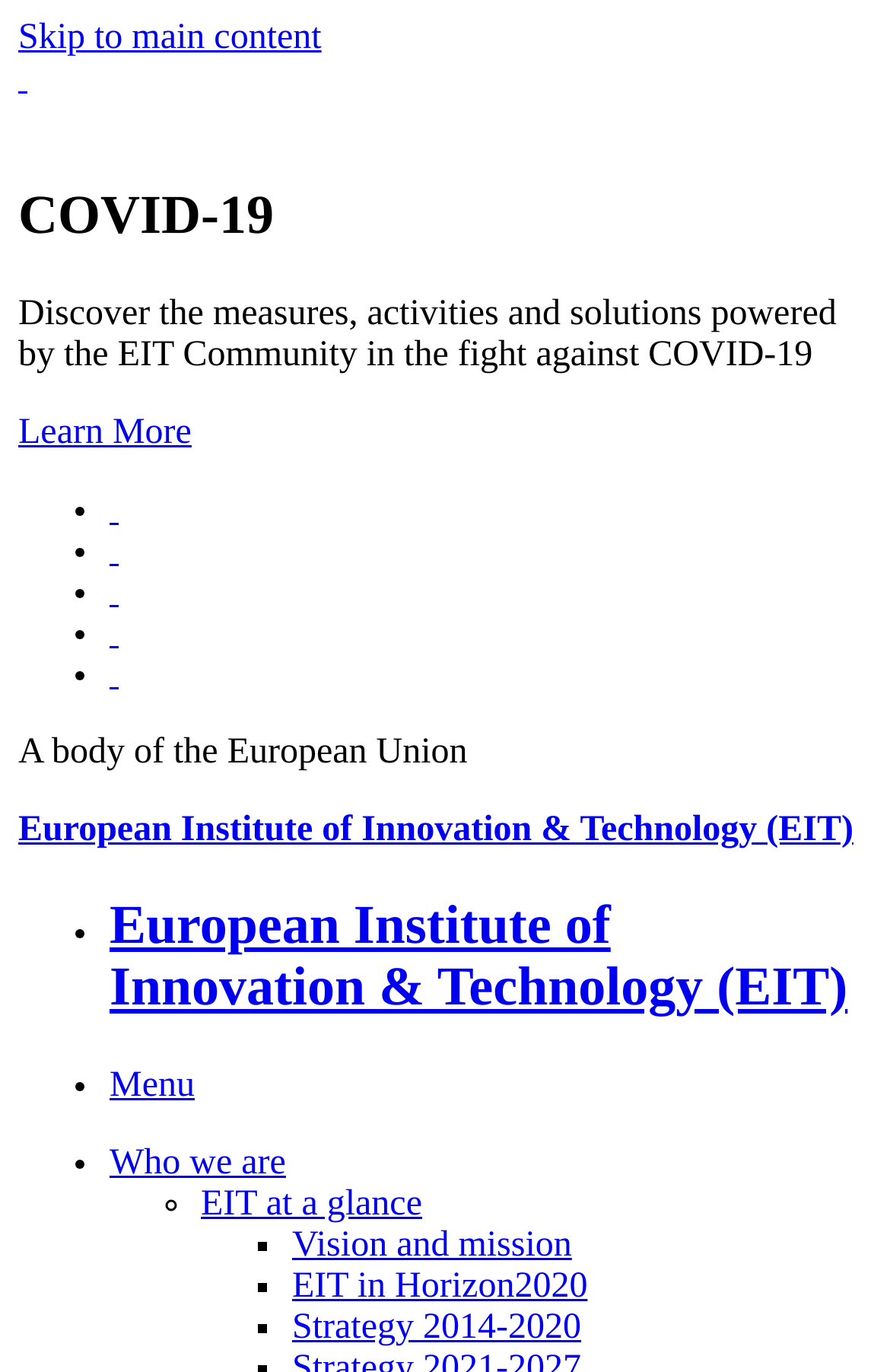Please identify the bounding box coordinates of the element's region that I should click in order to complete the following instruction: "Open the menu". The bounding box coordinates consist of four float numbers between 0 and 1, i.e., [left, top, right, bottom].

[0.123, 0.776, 0.219, 0.805]